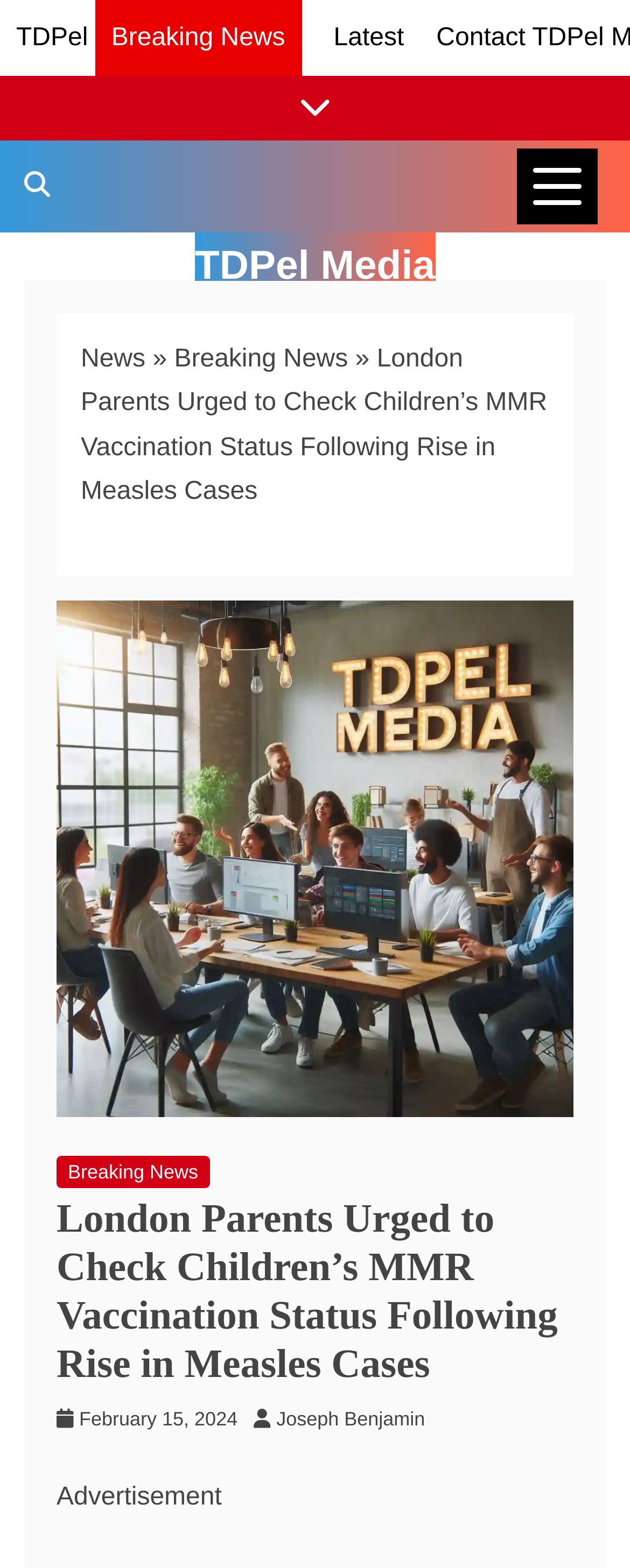Pinpoint the bounding box coordinates of the element to be clicked to execute the instruction: "Show or hide news links".

[0.0, 0.049, 1.0, 0.09]